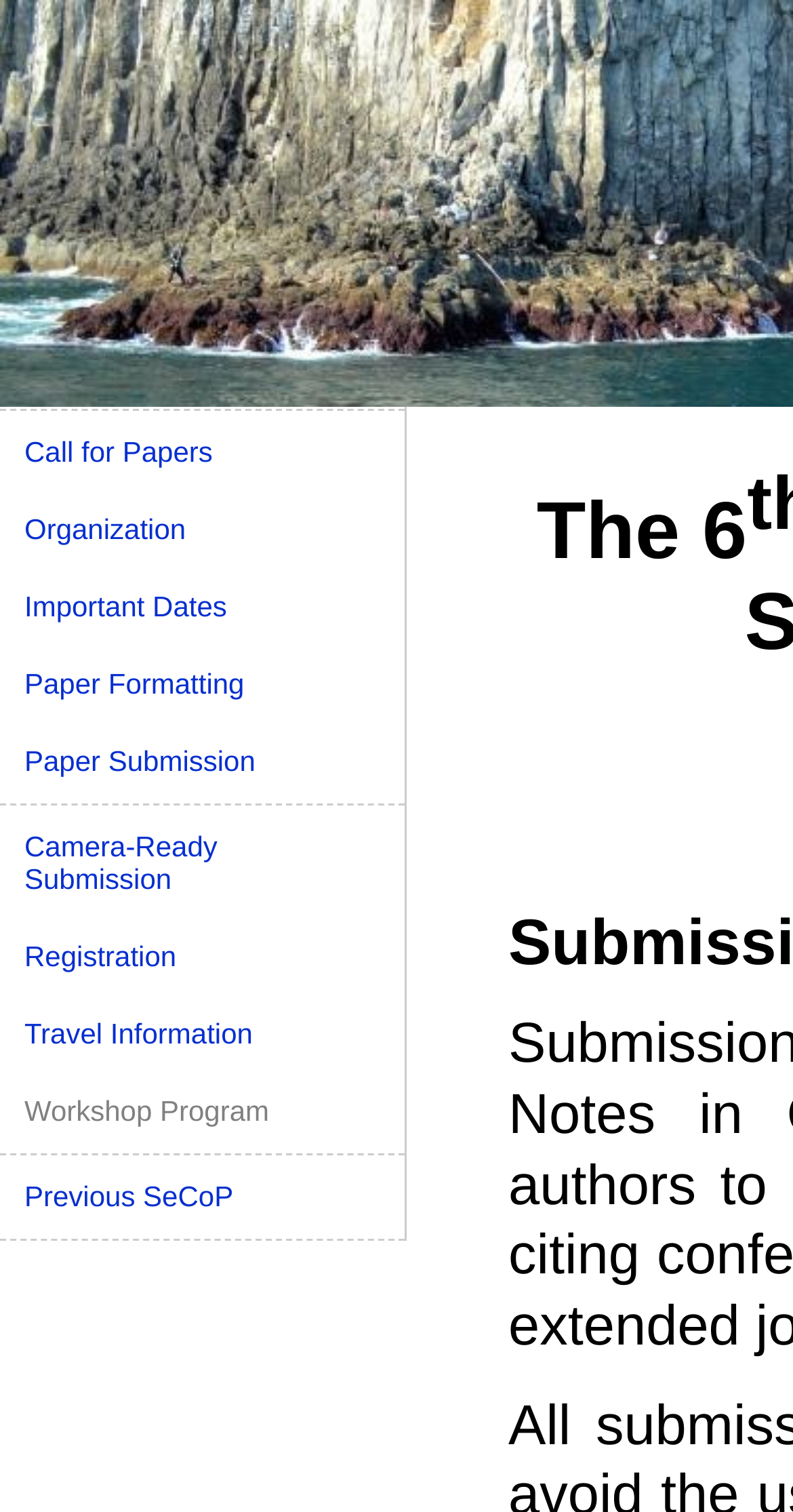Determine the bounding box coordinates of the area to click in order to meet this instruction: "Check important dates".

[0.005, 0.377, 0.505, 0.425]